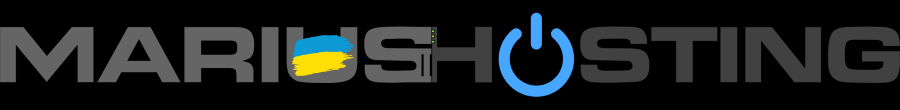What is the significance of the Ukrainian flag in the logo?
Using the details shown in the screenshot, provide a comprehensive answer to the question.

The caption explains that the small splash of the Ukrainian flag, featuring blue and yellow stripes, elegantly integrates into the design, symbolizing support and pride, which suggests that the company is proud of its Ukrainian identity and wants to showcase its connection to Ukraine.